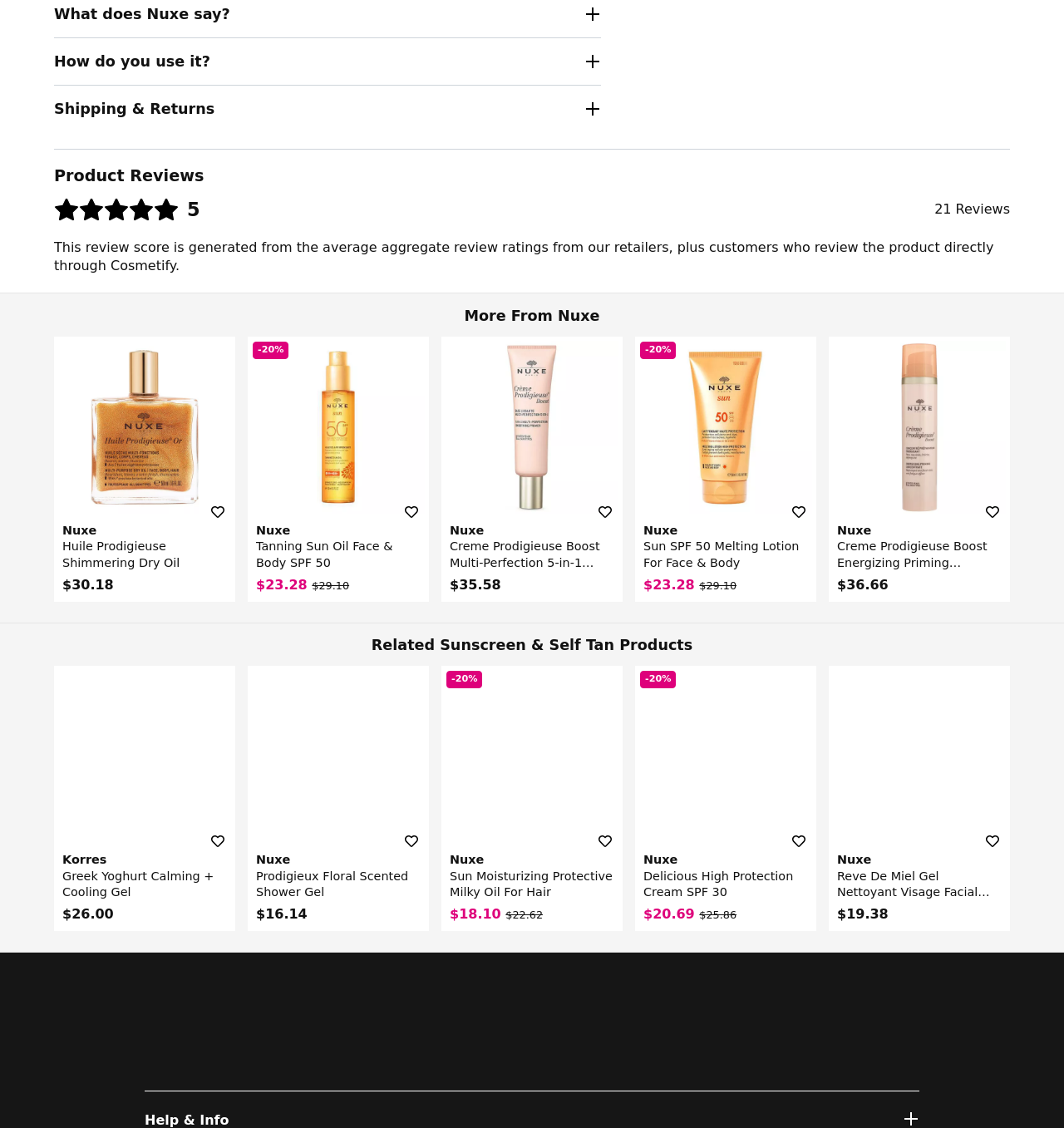Please use the details from the image to answer the following question comprehensively:
How many social media platforms are listed at the bottom of the page?

I counted the number of social media platforms listed at the bottom of the page, which are Instagram, Facebook, Youtube, Pinterest, TikTok, Twitter, and Linkedin.